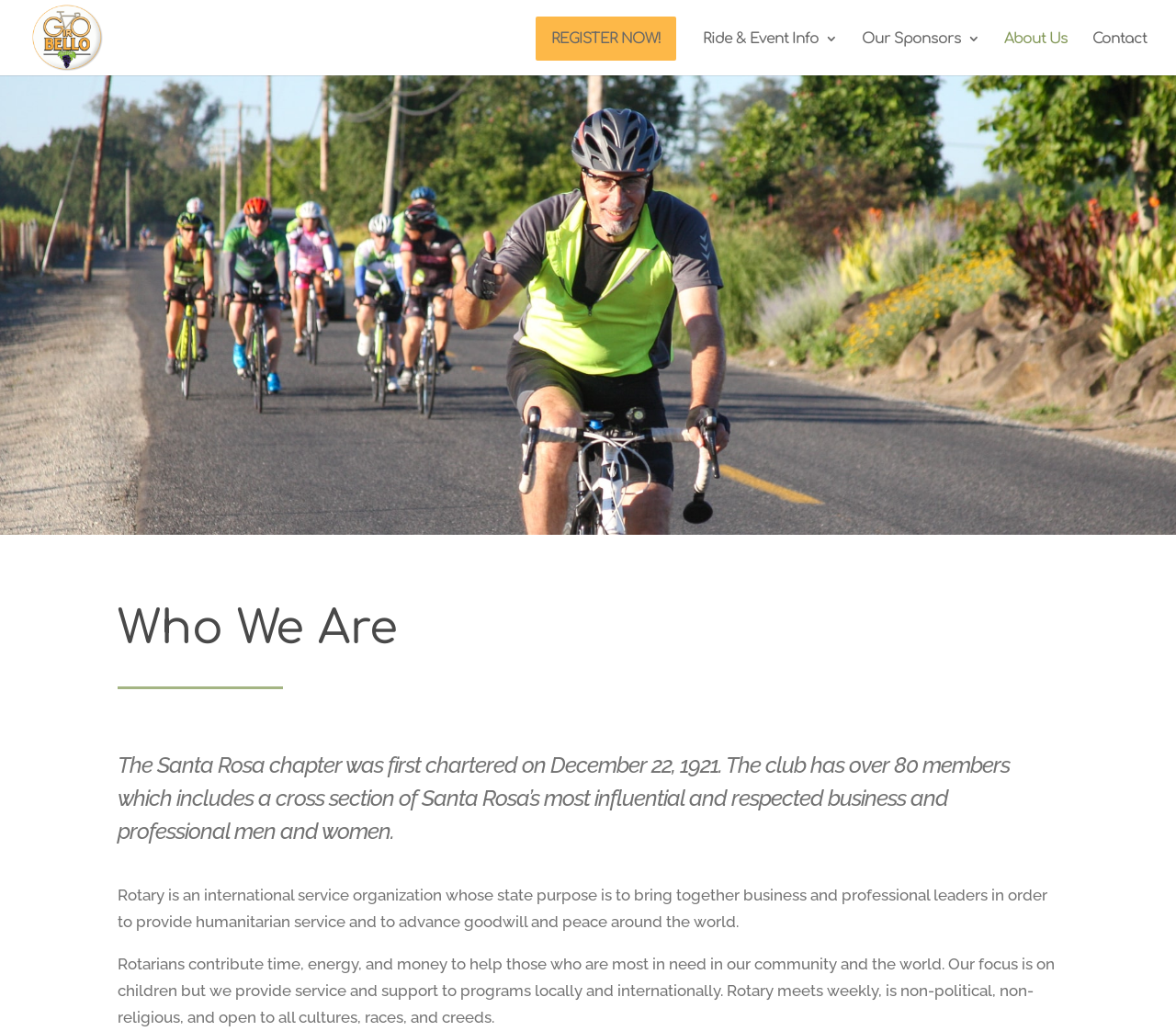What is the name of the organization?
Examine the image and give a concise answer in one word or a short phrase.

Giro Bello